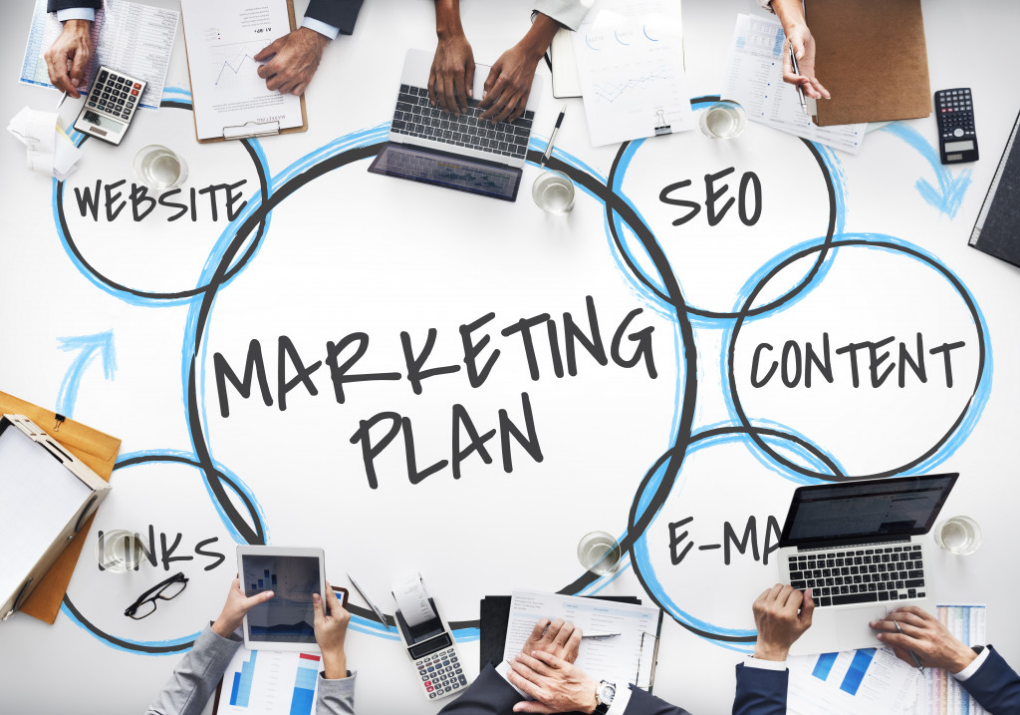What devices are the hands engaging with?
Respond to the question with a single word or phrase according to the image.

Laptops, tablets, and paperwork